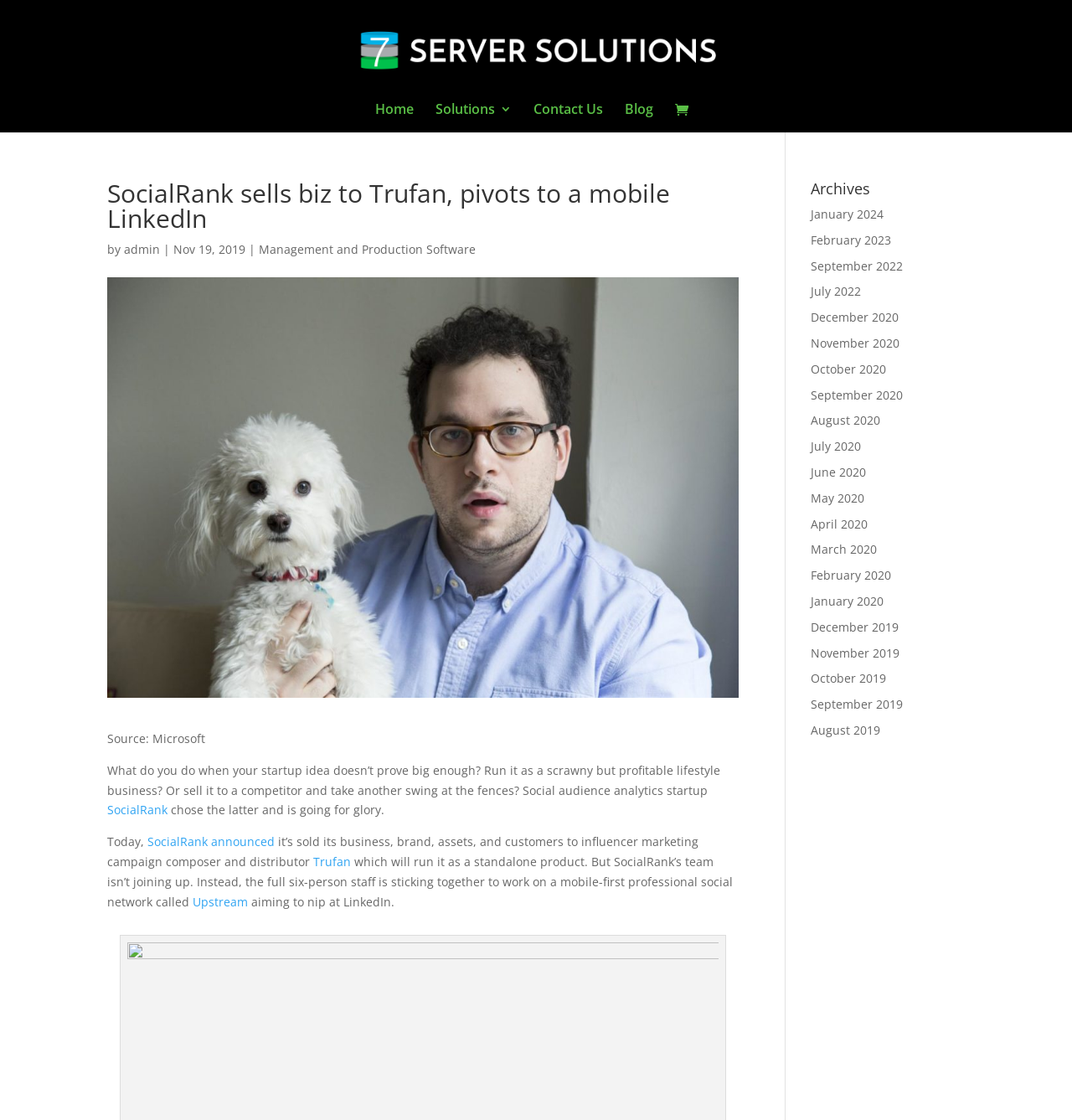Give a detailed account of the webpage.

This webpage appears to be a blog post or news article about SocialRank, a startup that has sold its business to Trufan and is pivoting to create a mobile professional social network called Upstream, aiming to compete with LinkedIn.

At the top of the page, there is a header section with links to "Home", "Contact Us", and "Blog". Below this, there is a large heading that reads "SocialRank sells biz to Trufan, pivots to a mobile LinkedIn". 

To the left of this heading, there is a smaller text that reads "by admin | Nov 19, 2019" and a link to "Management and Production Software" with the source mentioned as Microsoft. 

The main content of the article is a long paragraph that describes SocialRank's decision to sell its business and pivot to a new venture. The text is divided into several sections, with links to "SocialRank" and "Trufan" embedded within the text.

On the right side of the page, there is a section titled "Archives" with links to various months and years, ranging from January 2024 to August 2019. 

There is also an image with the text "7 Server Solutions" at the top of the page, which appears to be a logo or branding element.